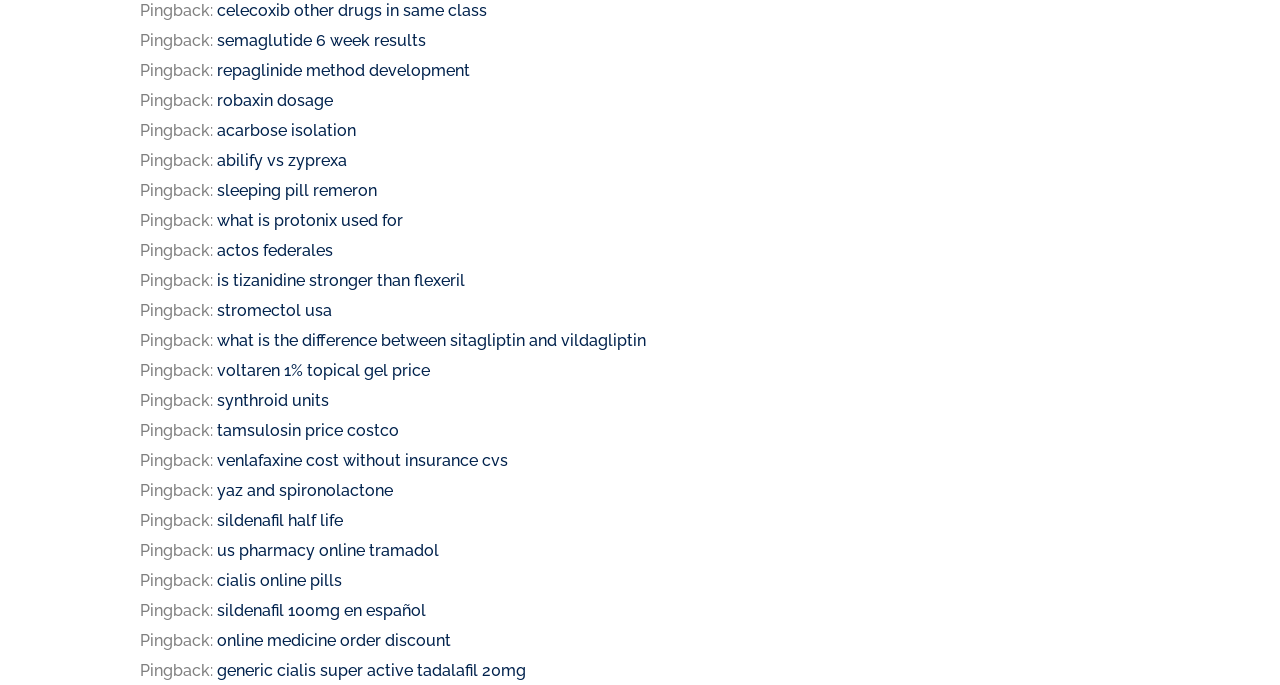Identify the coordinates of the bounding box for the element that must be clicked to accomplish the instruction: "visit semaglutide 6 week results".

[0.17, 0.045, 0.333, 0.073]